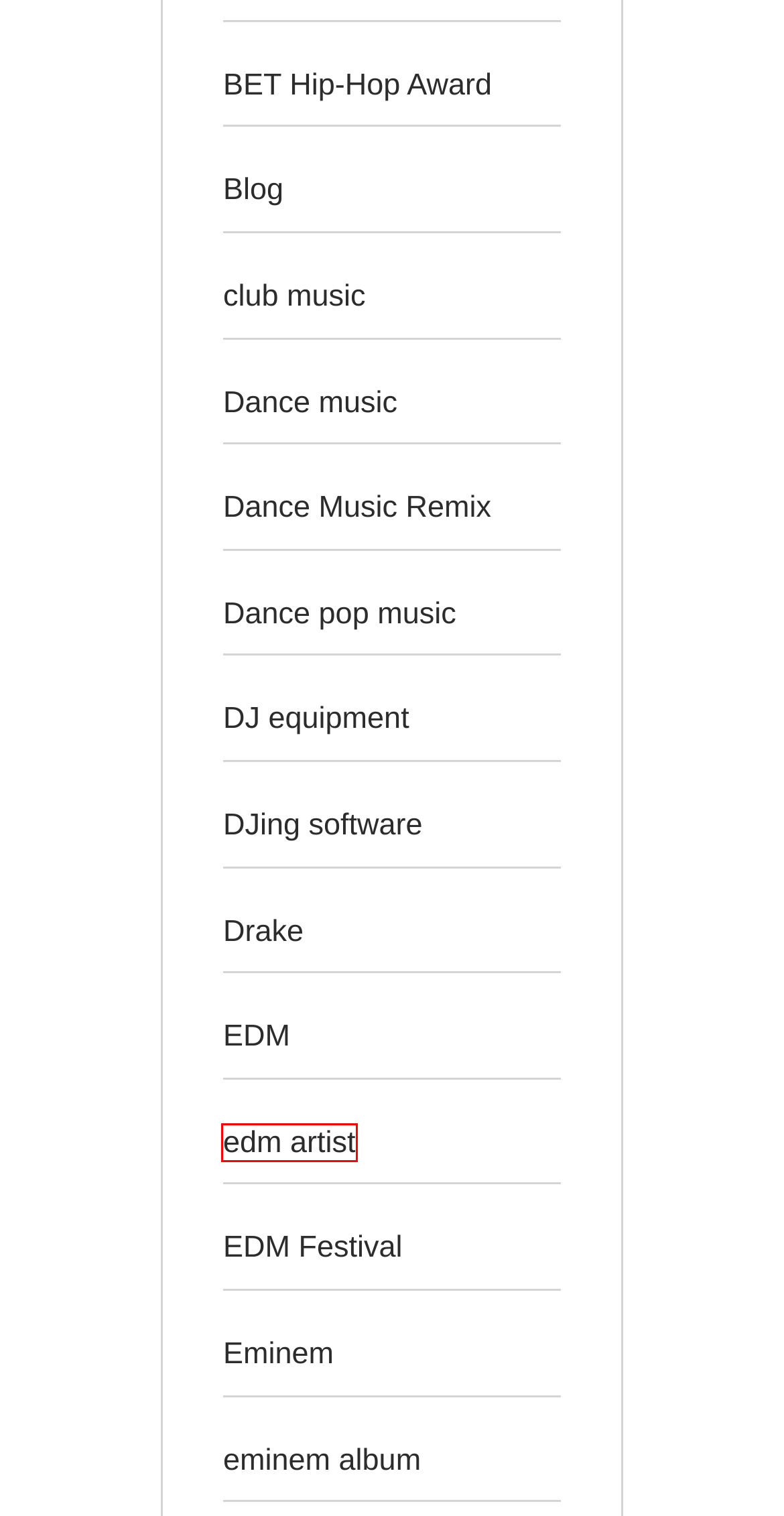Look at the screenshot of a webpage where a red bounding box surrounds a UI element. Your task is to select the best-matching webpage description for the new webpage after you click the element within the bounding box. The available options are:
A. eminem album - Funky Music Vibes
B. Dance music - Funky Music Vibes
C. DJ equipment - Funky Music Vibes
D. club music - Funky Music Vibes
E. EDM Festival - Funky Music Vibes
F. Drake - Funky Music Vibes
G. Dance pop music - Funky Music Vibes
H. edm artist - Funky Music Vibes

H